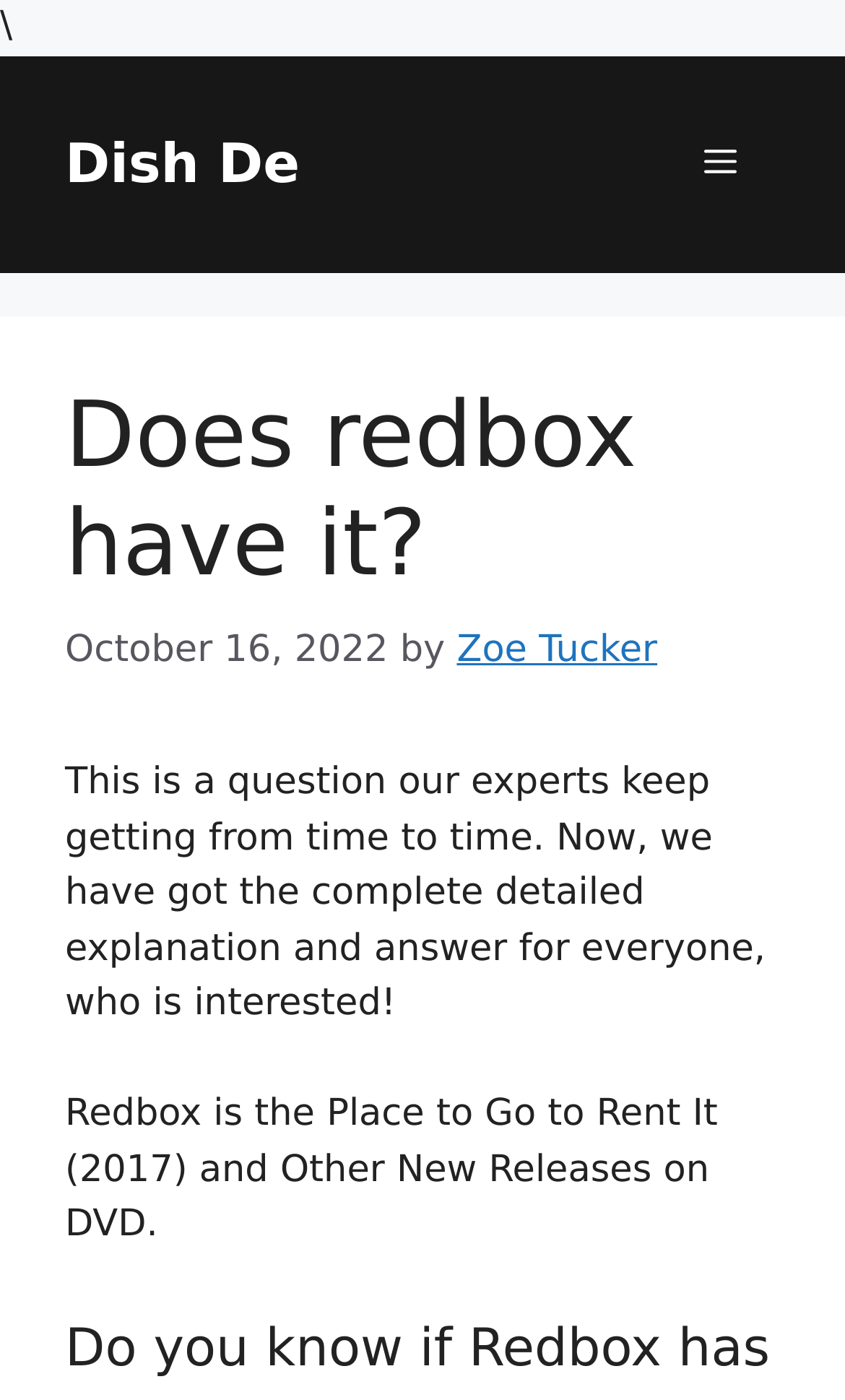Determine the bounding box for the UI element that matches this description: "Zoe Tucker".

[0.541, 0.449, 0.778, 0.48]